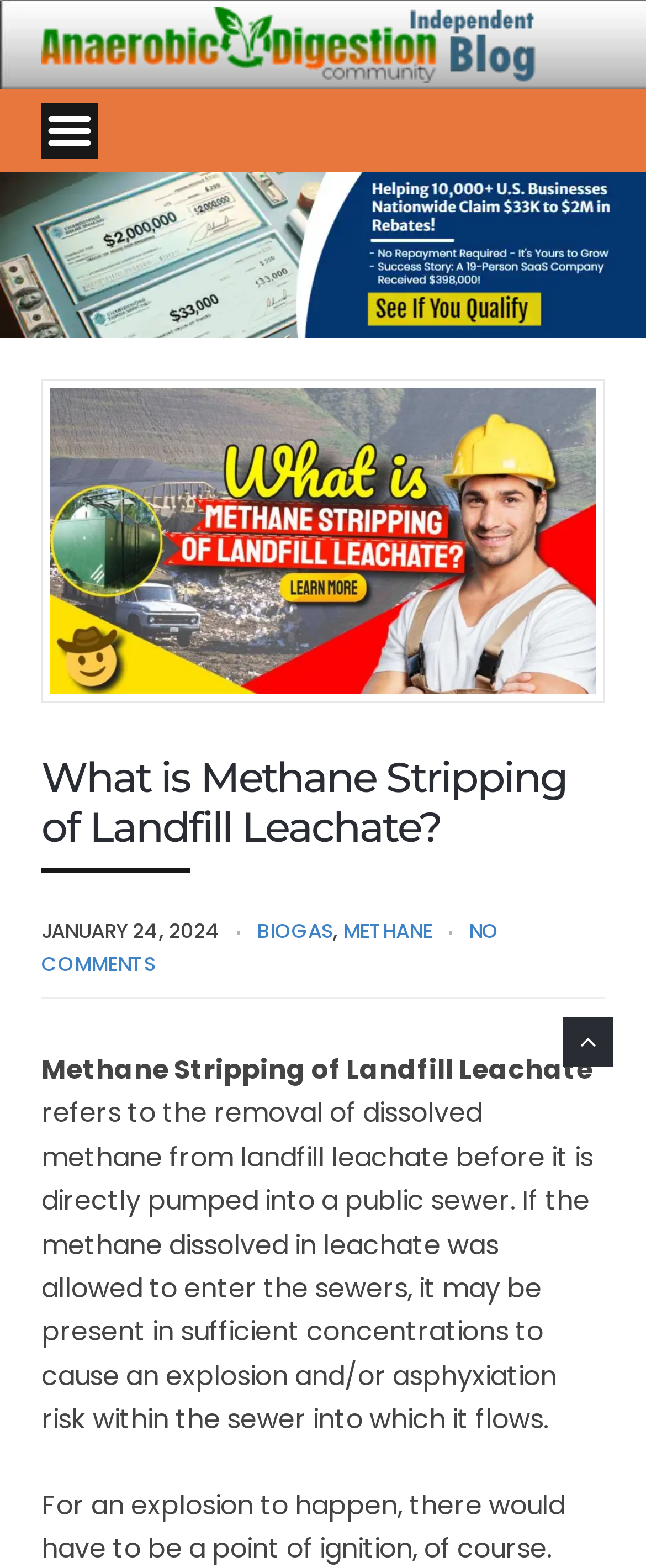Given the element description Biogas, predict the bounding box coordinates for the UI element in the webpage screenshot. The format should be (top-left x, top-left y, bottom-right x, bottom-right y), and the values should be between 0 and 1.

[0.397, 0.585, 0.515, 0.603]